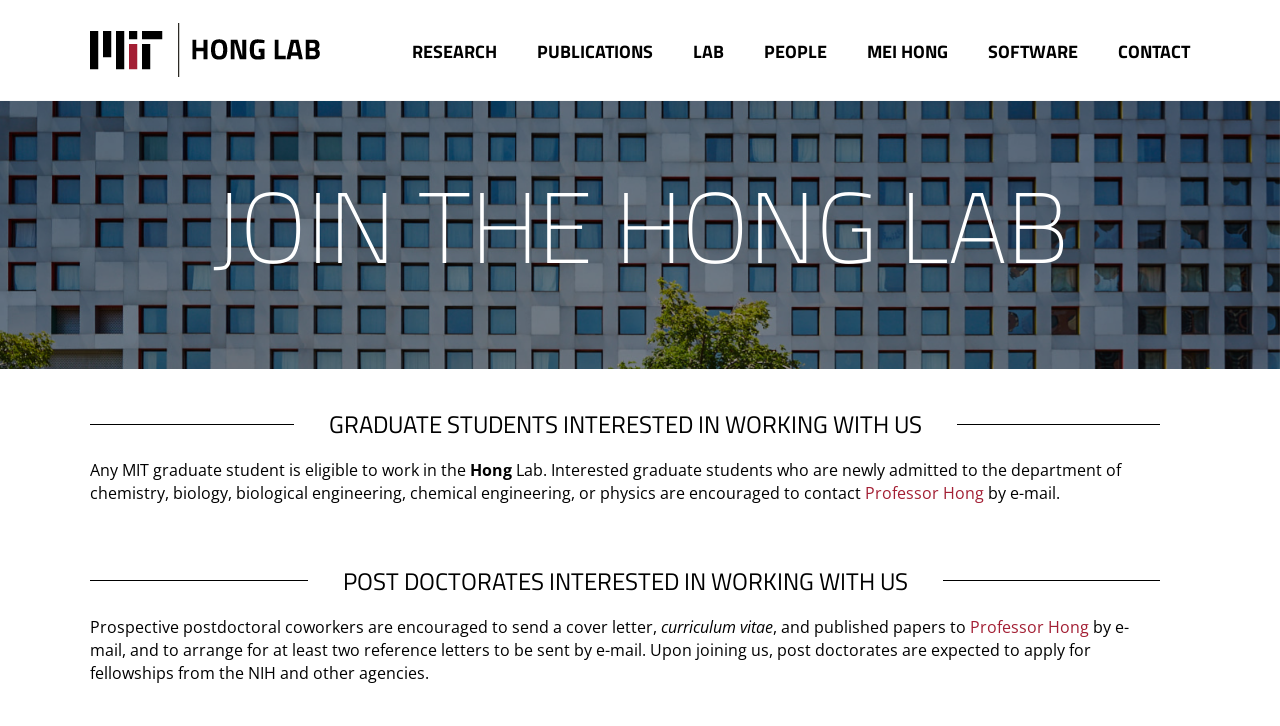Using the image as a reference, answer the following question in as much detail as possible:
What is the research focus of the lab?

I found two identical images with the description 'magic-angle-spinning solid-state NMR spectroscopy' which suggests that this is a key research area of the lab.